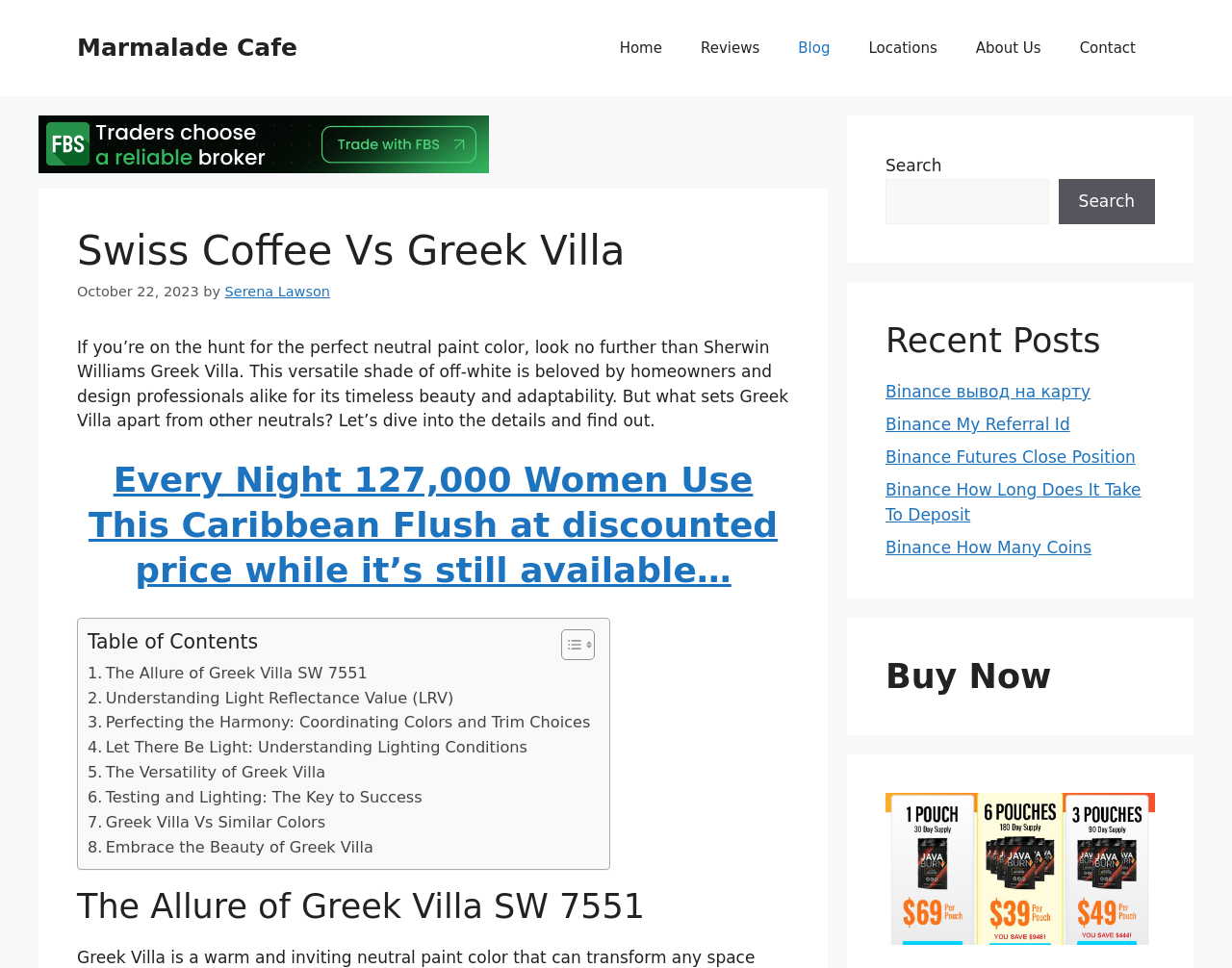Using the description "Marmalade Cafe", locate and provide the bounding box of the UI element.

[0.062, 0.035, 0.241, 0.064]